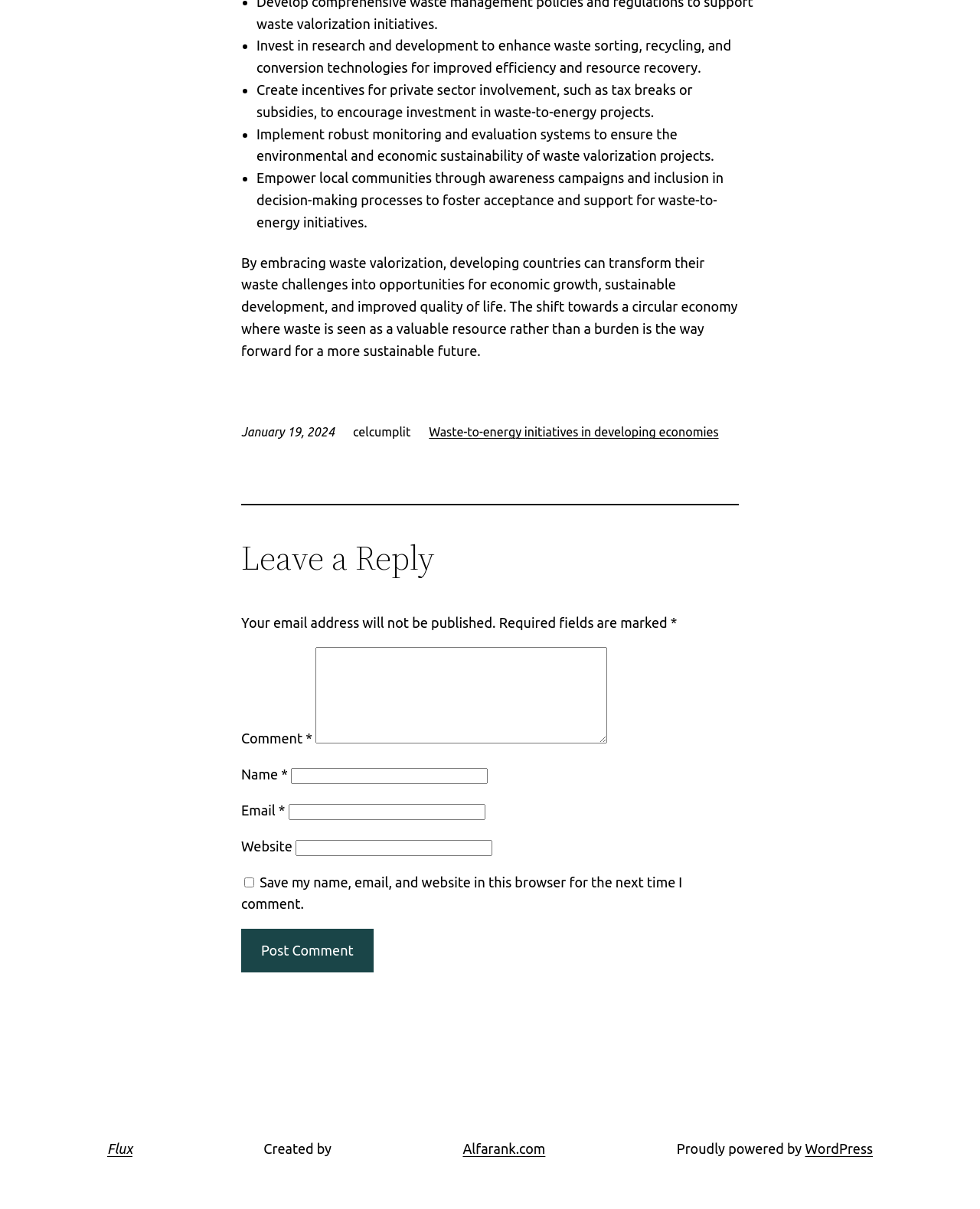How many links are there at the bottom of the webpage? Based on the image, give a response in one word or a short phrase.

3